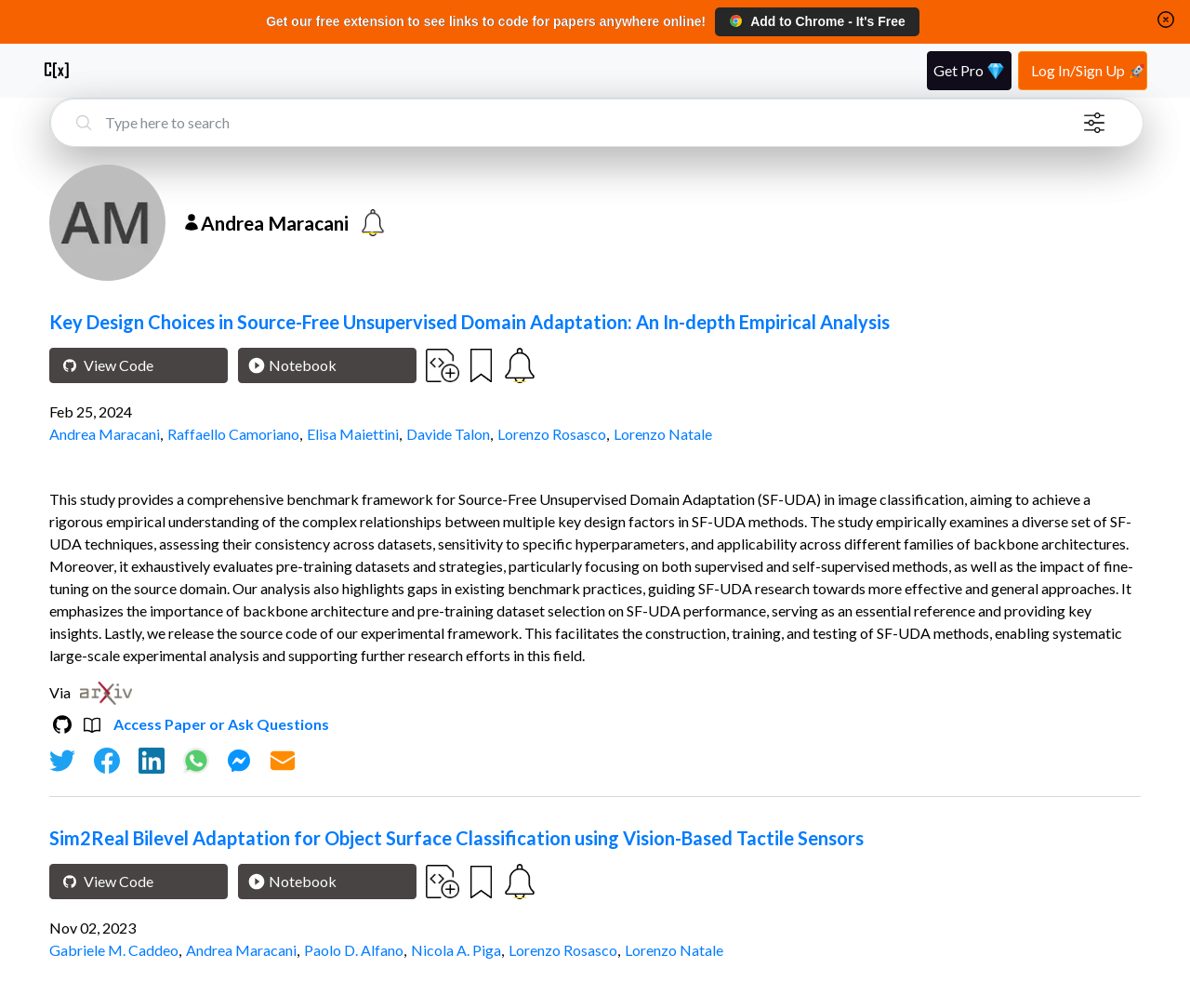Bounding box coordinates are specified in the format (top-left x, top-left y, bottom-right x, bottom-right y). All values are floating point numbers bounded between 0 and 1. Please provide the bounding box coordinate of the region this sentence describes: Lorenzo Rosasco

[0.418, 0.421, 0.51, 0.439]